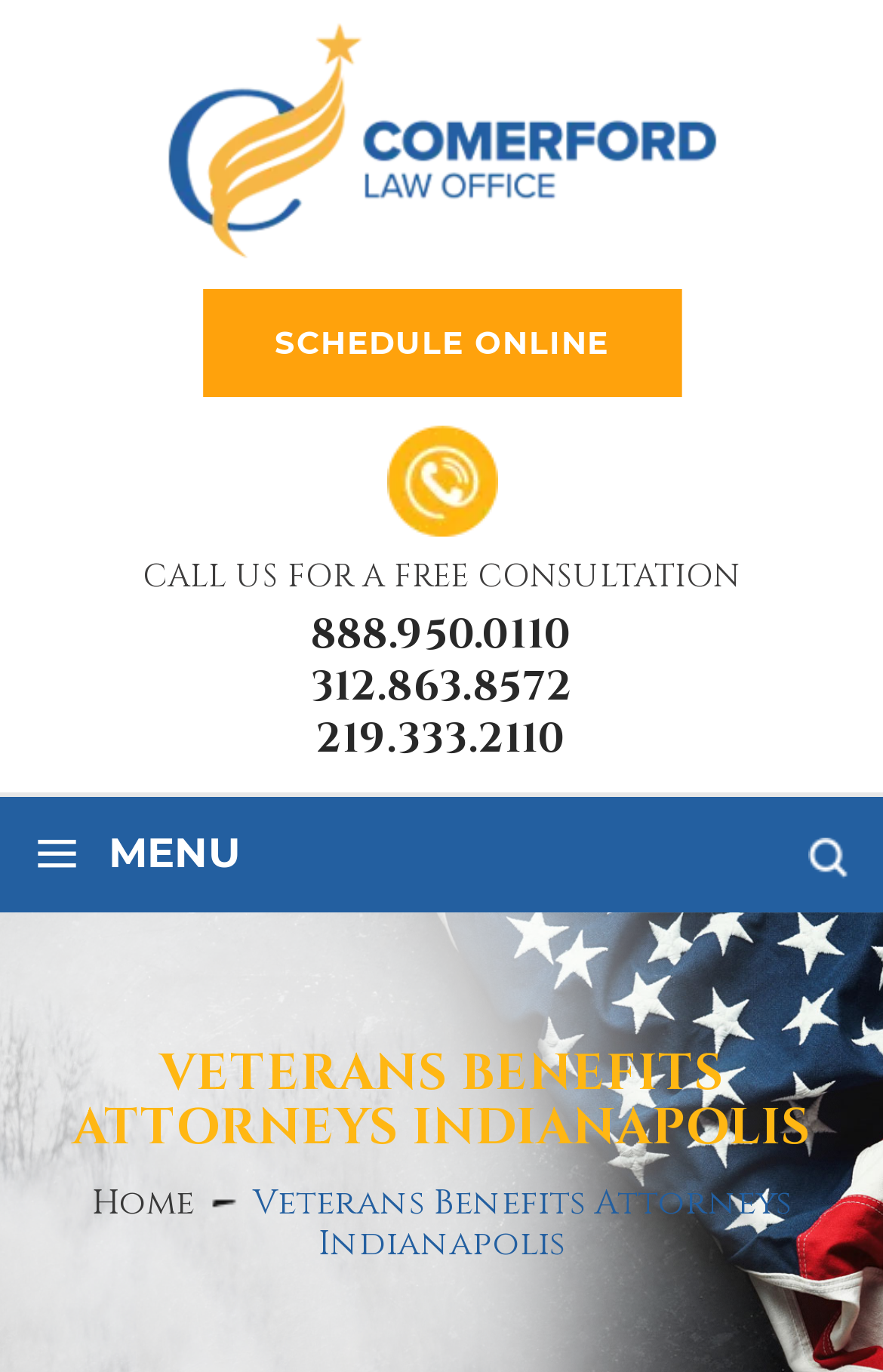Based on the image, provide a detailed and complete answer to the question: 
How many phone numbers are provided for consultation?

There are three phone numbers provided for consultation, which can be found below the 'CALL US FOR A FREE CONSULTATION' heading. The numbers are 888.950.0110, 312.863.8572, and 219.333.2110.